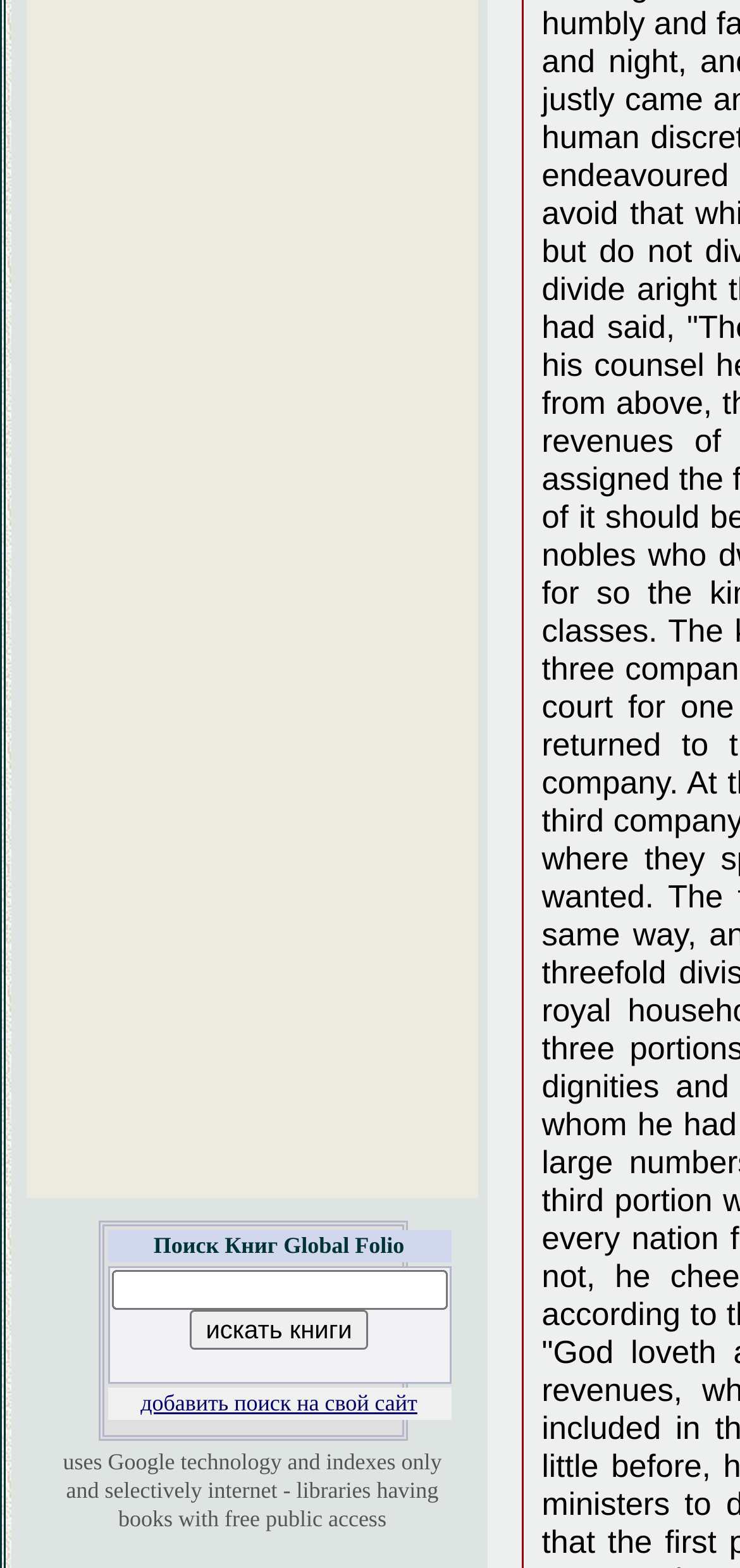Return the bounding box coordinates of the UI element that corresponds to this description: "Поиск Книг Global Folio". The coordinates must be given as four float numbers in the range of 0 and 1, [left, top, right, bottom].

[0.207, 0.789, 0.546, 0.803]